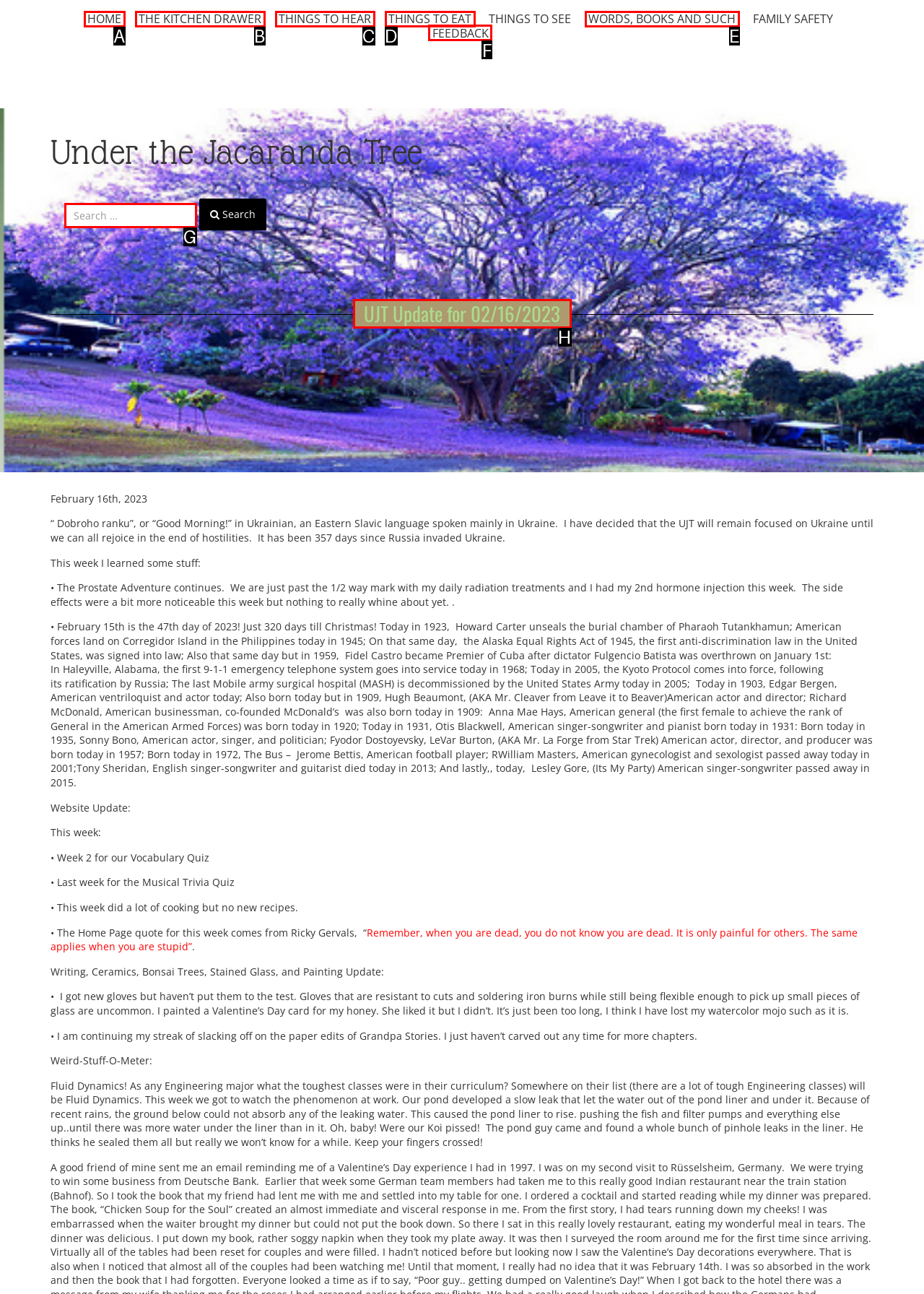From the provided options, pick the HTML element that matches the description: Words, Books and Such. Respond with the letter corresponding to your choice.

E